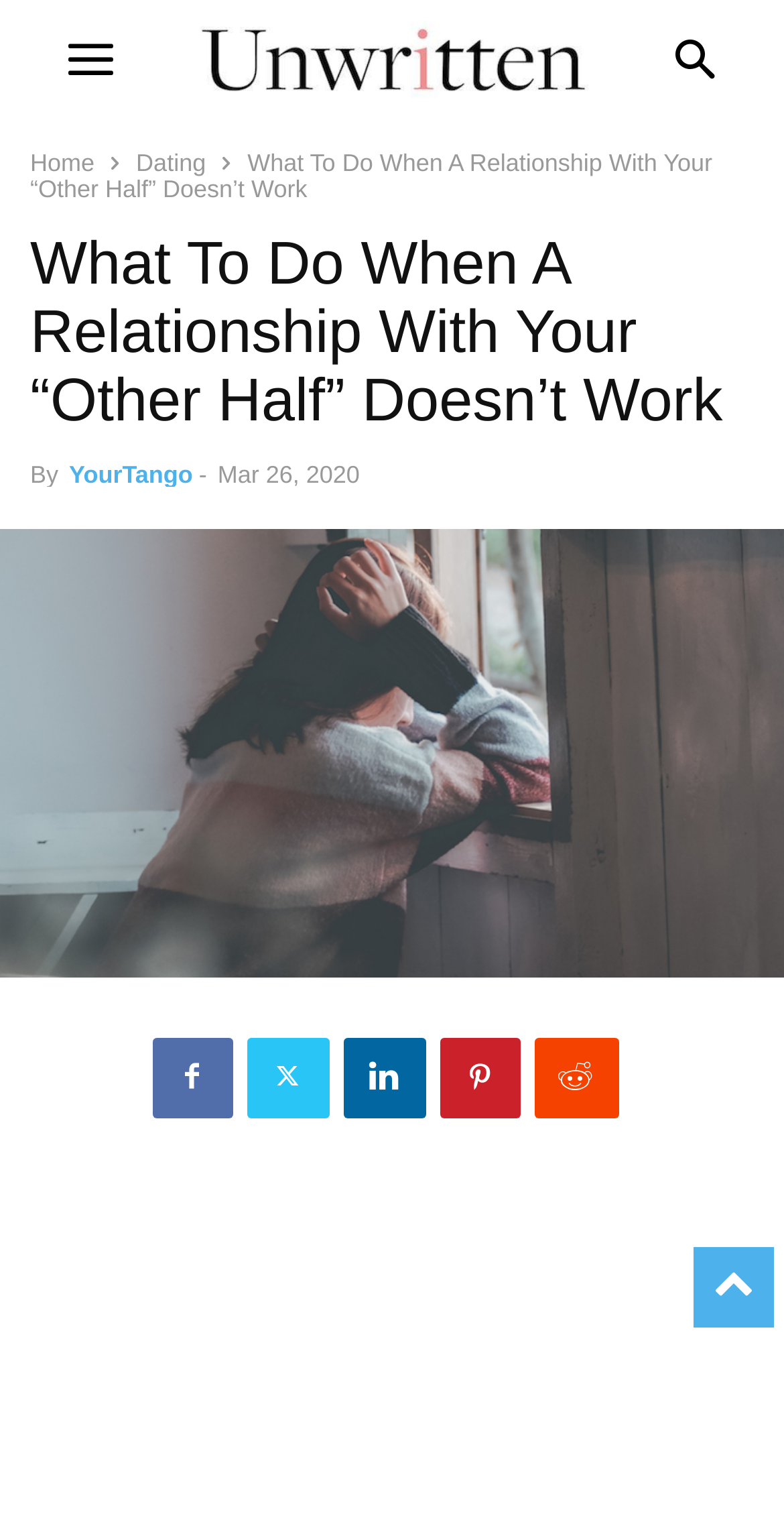Find the bounding box coordinates of the clickable area required to complete the following action: "search for something".

[0.81, 0.0, 0.969, 0.079]